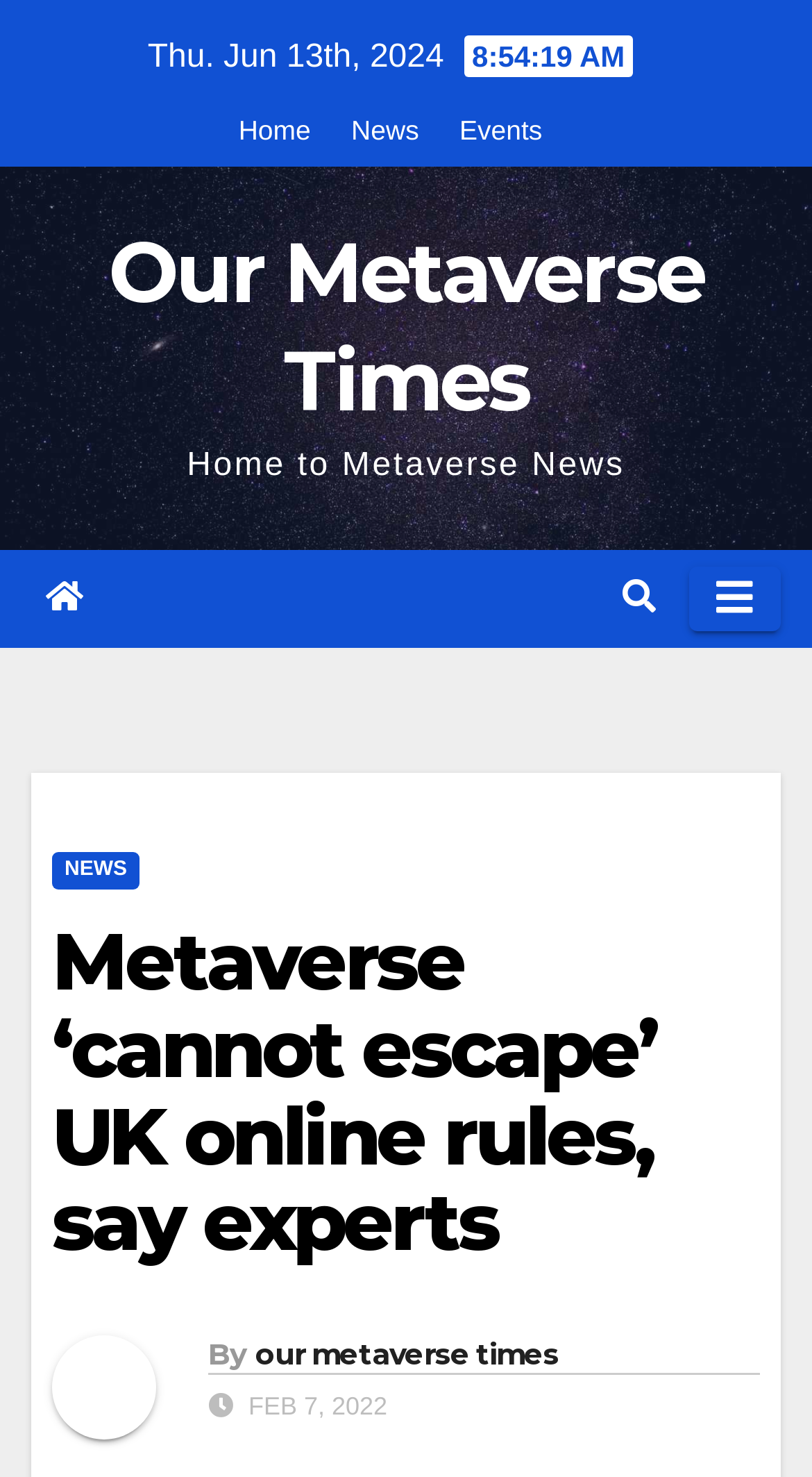Please determine the bounding box coordinates for the element with the description: "Home".

[0.294, 0.078, 0.383, 0.099]